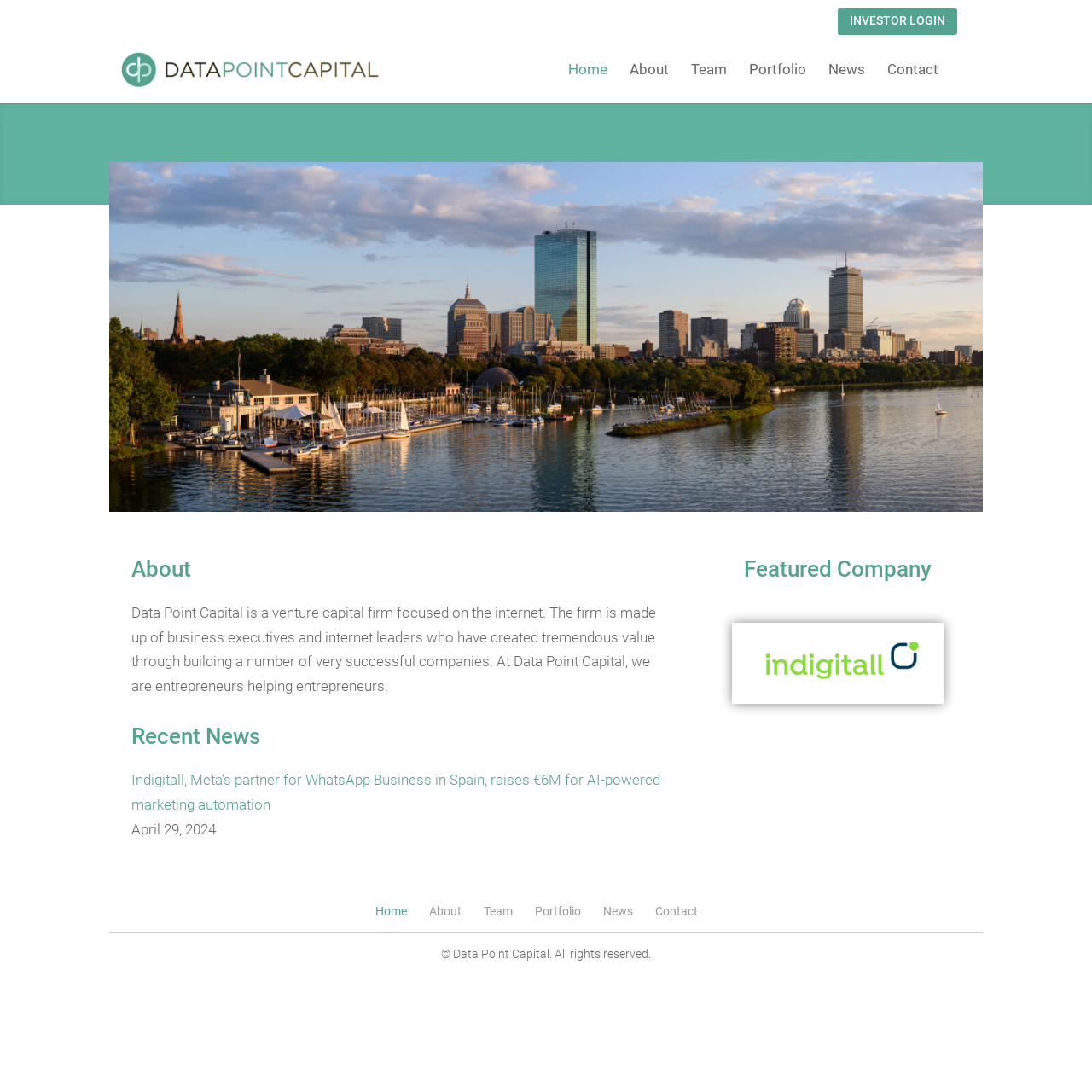Locate the bounding box coordinates of the element that should be clicked to execute the following instruction: "view recent news".

[0.12, 0.661, 0.613, 0.703]